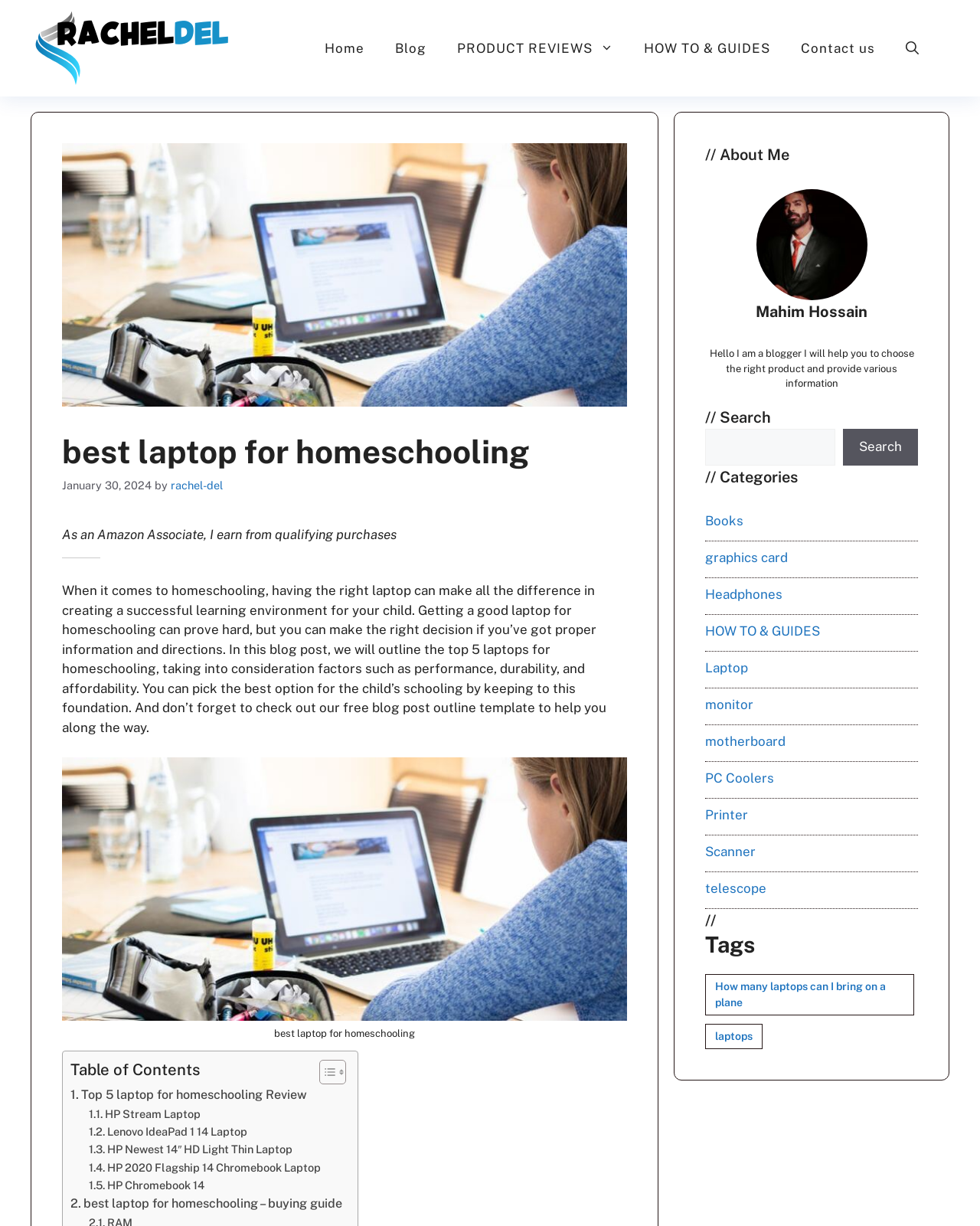Please specify the bounding box coordinates in the format (top-left x, top-left y, bottom-right x, bottom-right y), with values ranging from 0 to 1. Identify the bounding box for the UI component described as follows: HOW TO & GUIDES

[0.72, 0.507, 0.893, 0.531]